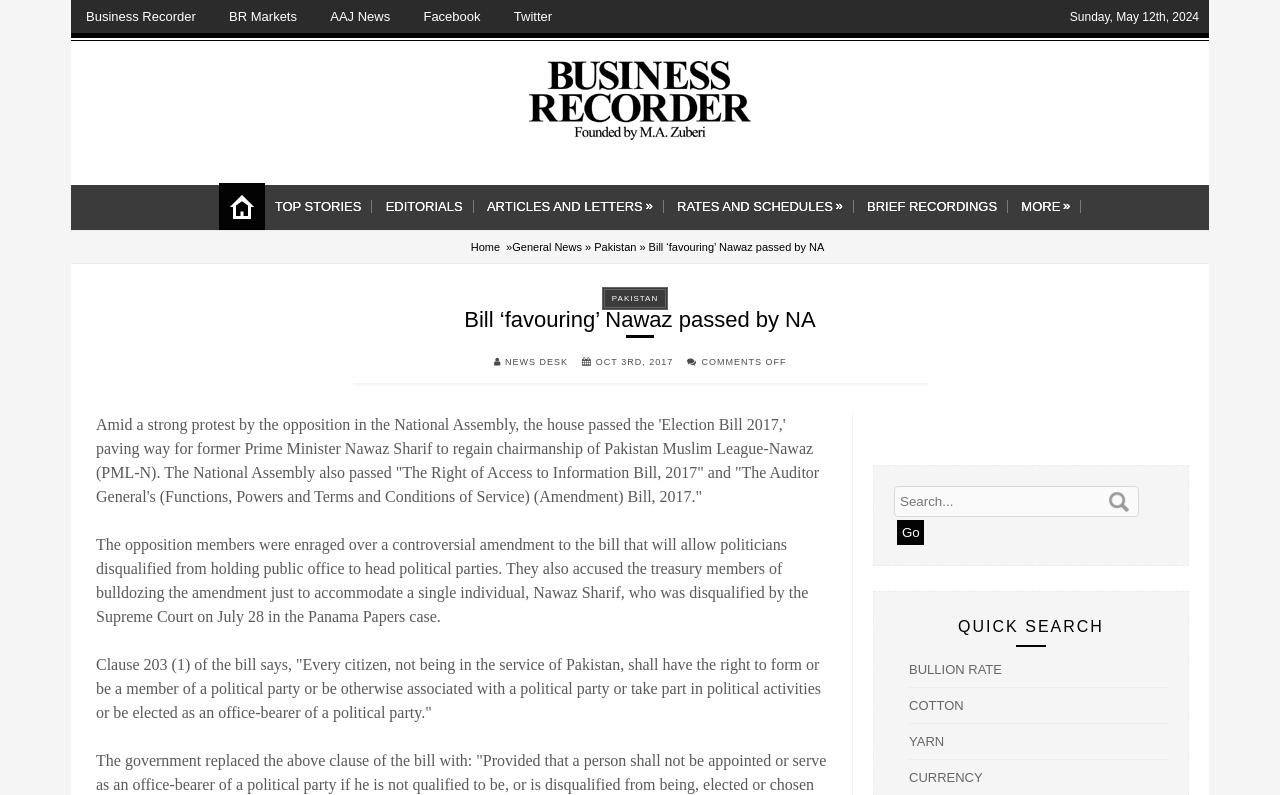Please locate the clickable area by providing the bounding box coordinates to follow this instruction: "Check the 'BULLION RATE'".

[0.71, 0.833, 0.783, 0.852]